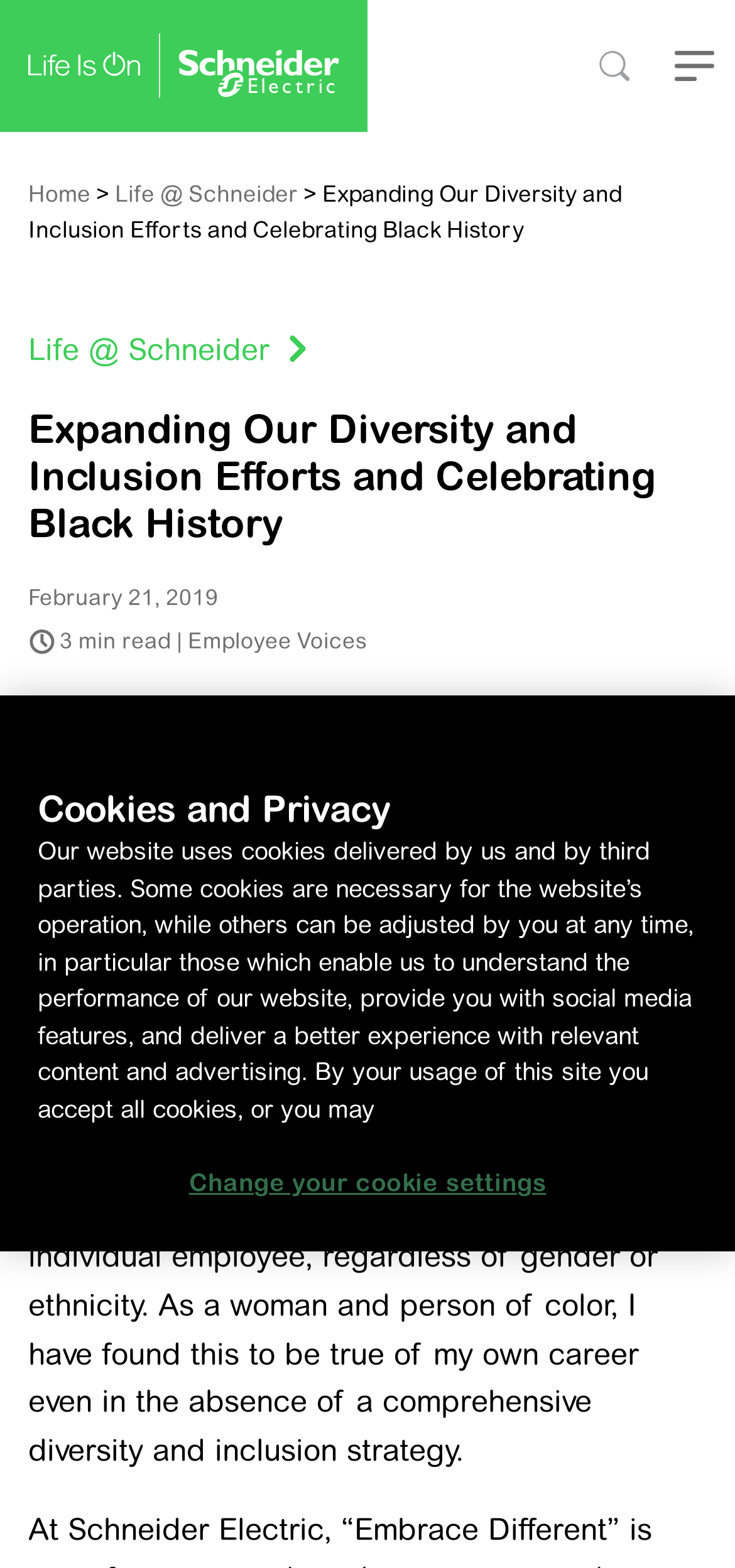Please identify the bounding box coordinates of the element on the webpage that should be clicked to follow this instruction: "Go to Home". The bounding box coordinates should be given as four float numbers between 0 and 1, formatted as [left, top, right, bottom].

[0.038, 0.115, 0.123, 0.132]